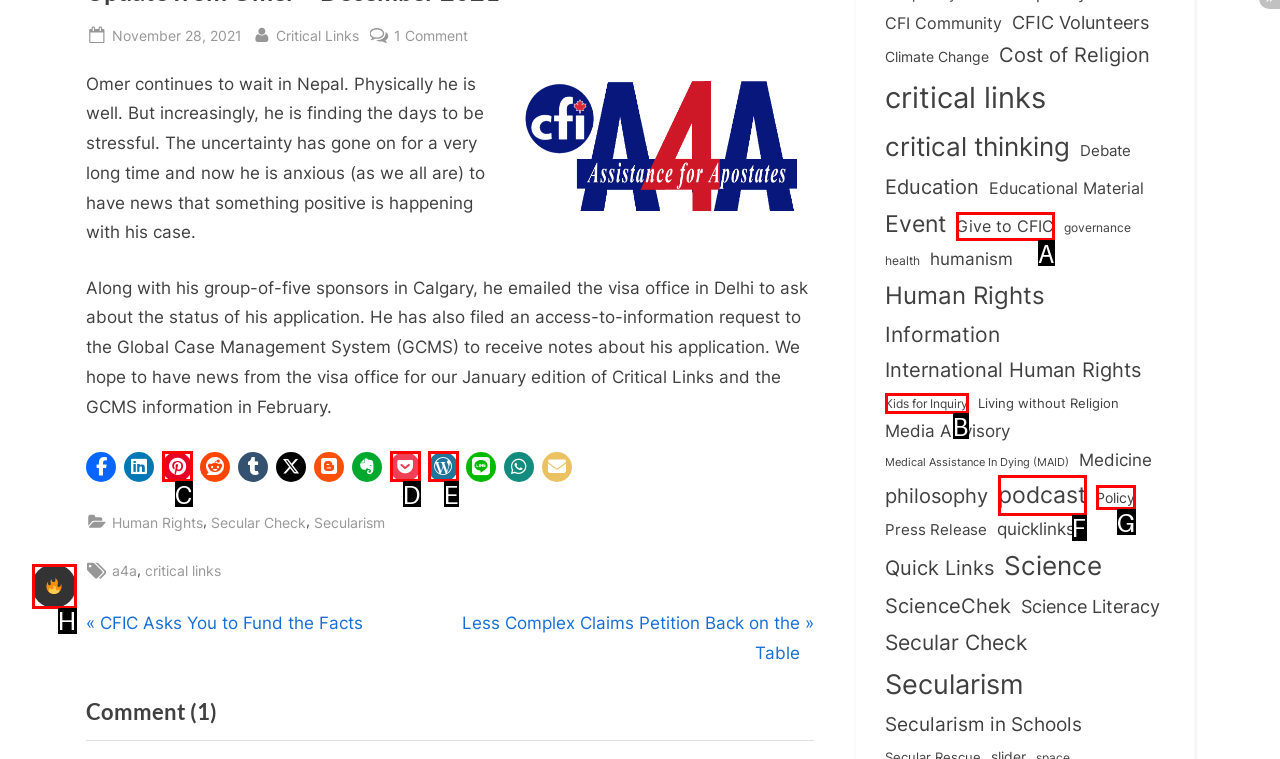Choose the HTML element that matches the description: Kids for Inquiry
Reply with the letter of the correct option from the given choices.

B